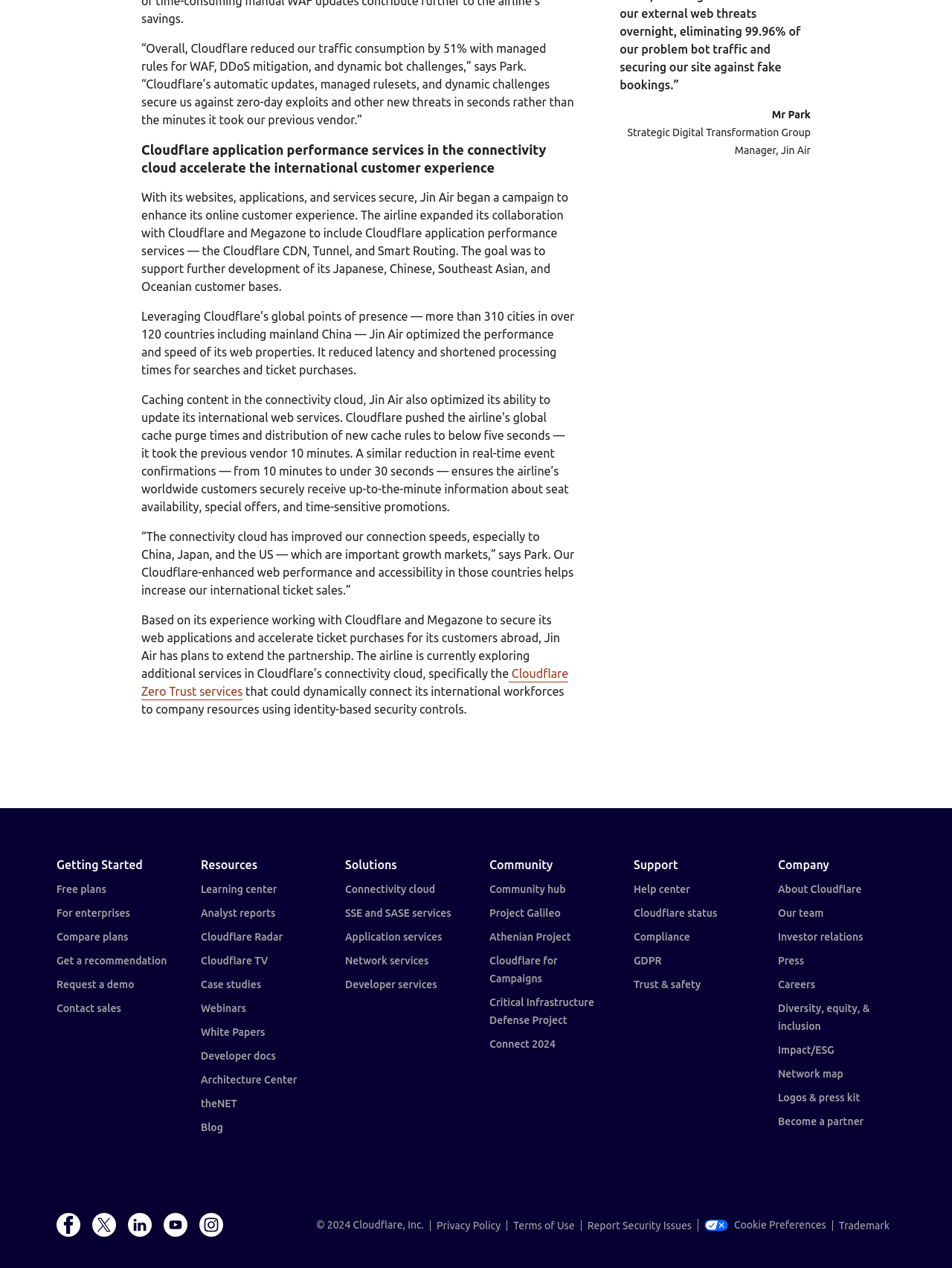Please answer the following question using a single word or phrase: 
What is the goal of Jin Air's campaign?

Enhance online customer experience